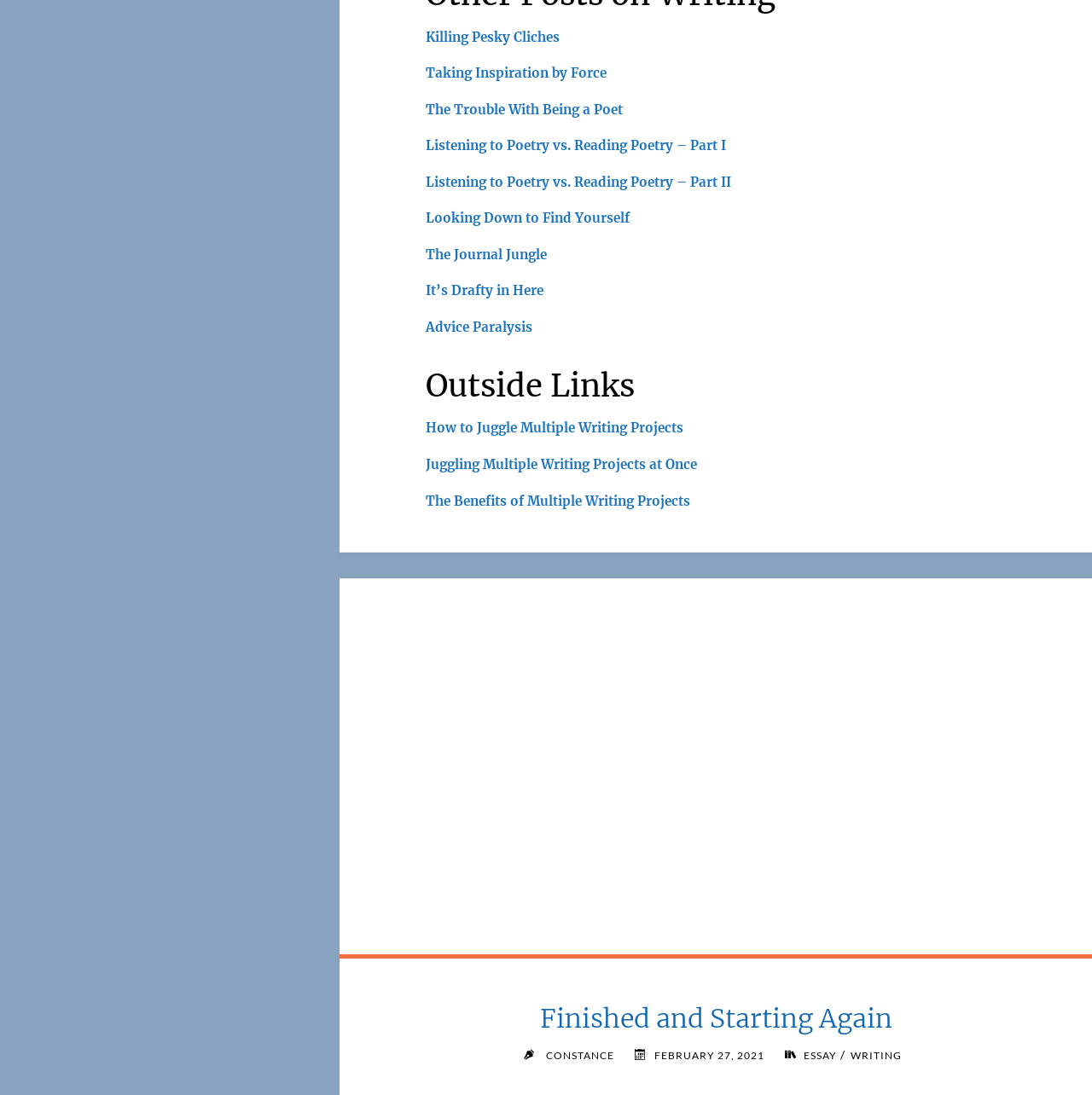Answer the question with a single word or phrase: 
Who is the author of the article?

CONSTANCE